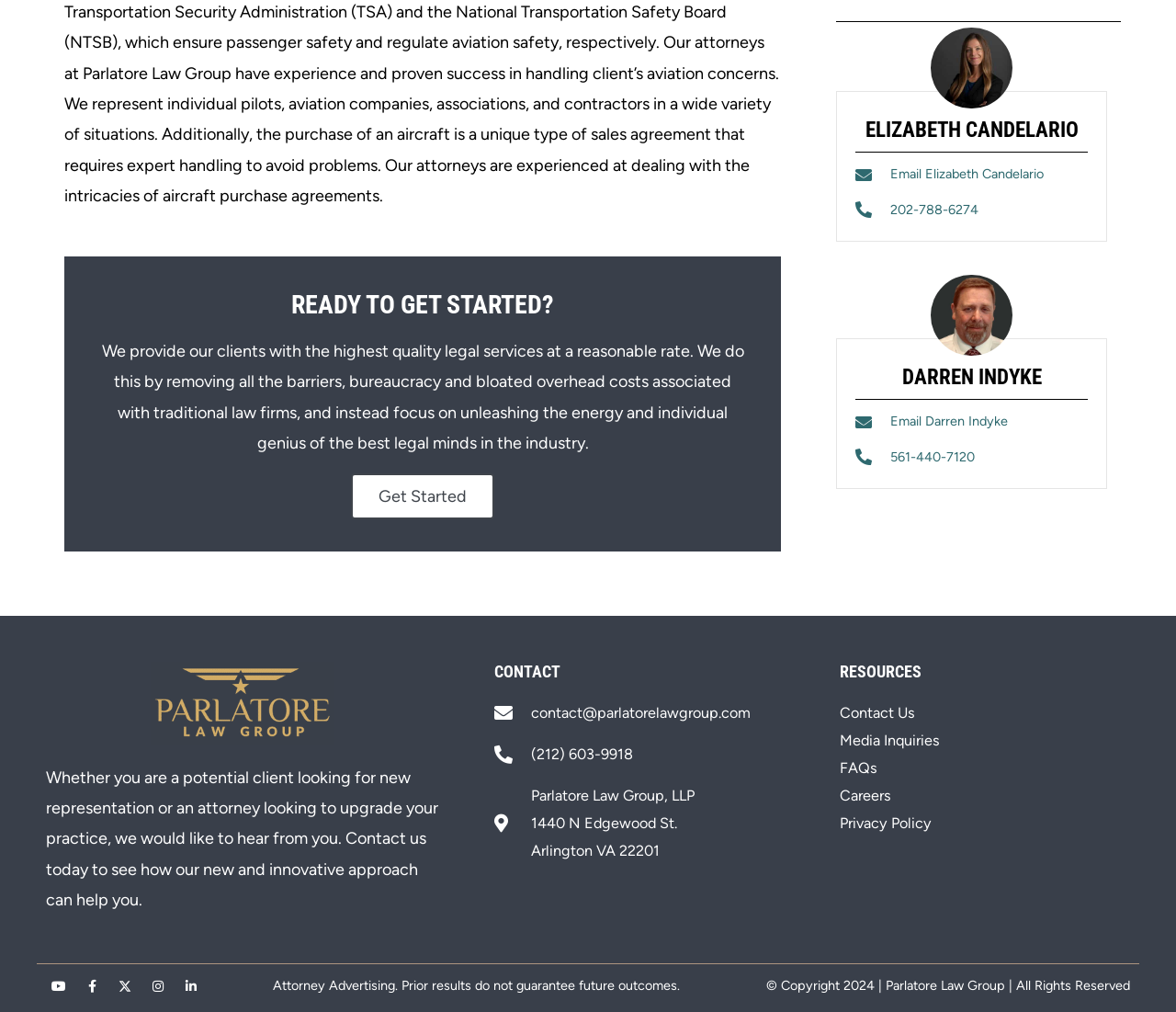Predict the bounding box for the UI component with the following description: "alt="parlatore law group logo"".

[0.128, 0.654, 0.284, 0.735]